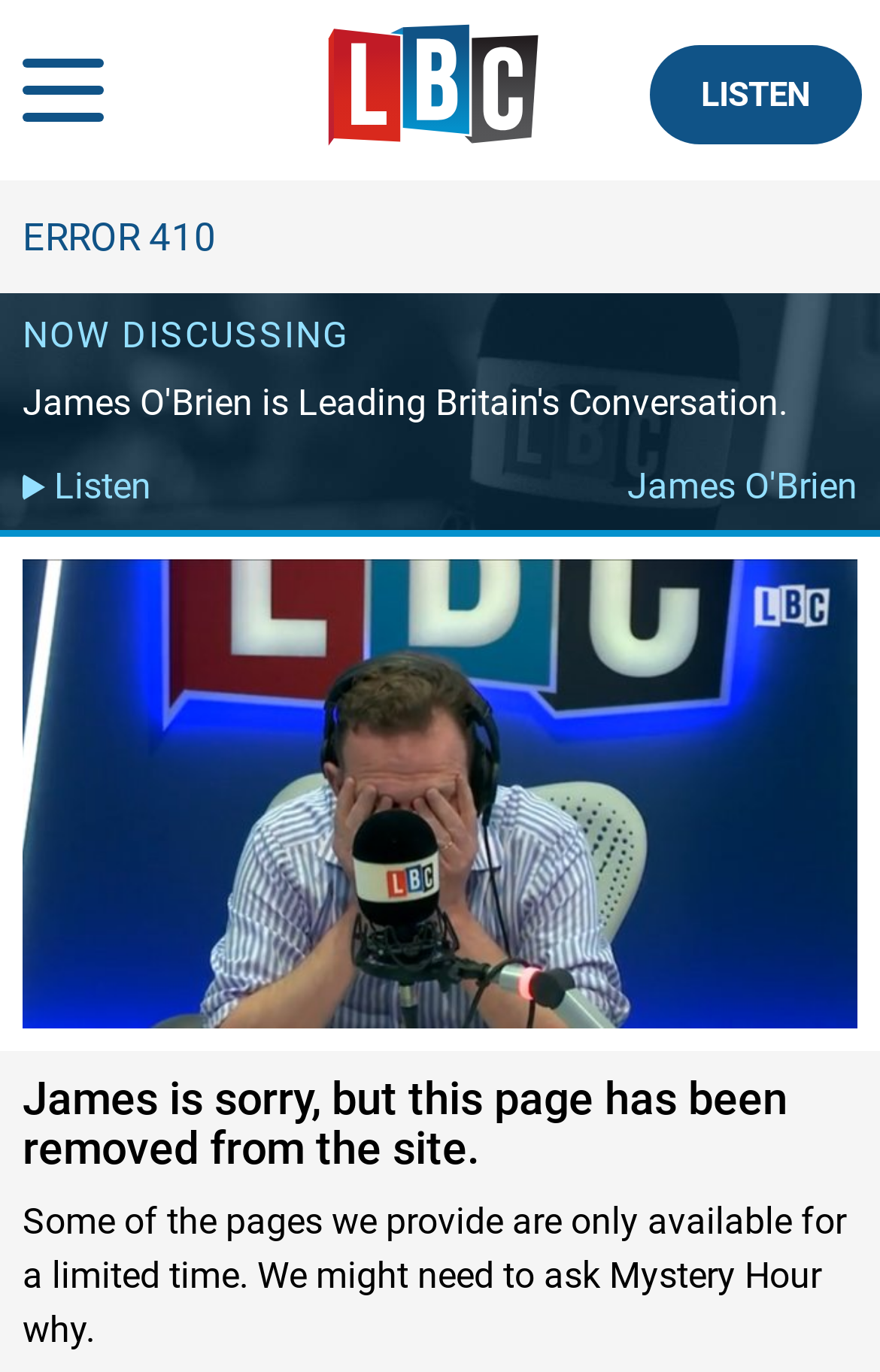Predict the bounding box coordinates of the UI element that matches this description: "Skip to navigation". The coordinates should be in the format [left, top, right, bottom] with each value between 0 and 1.

[0.0, 0.02, 0.144, 0.112]